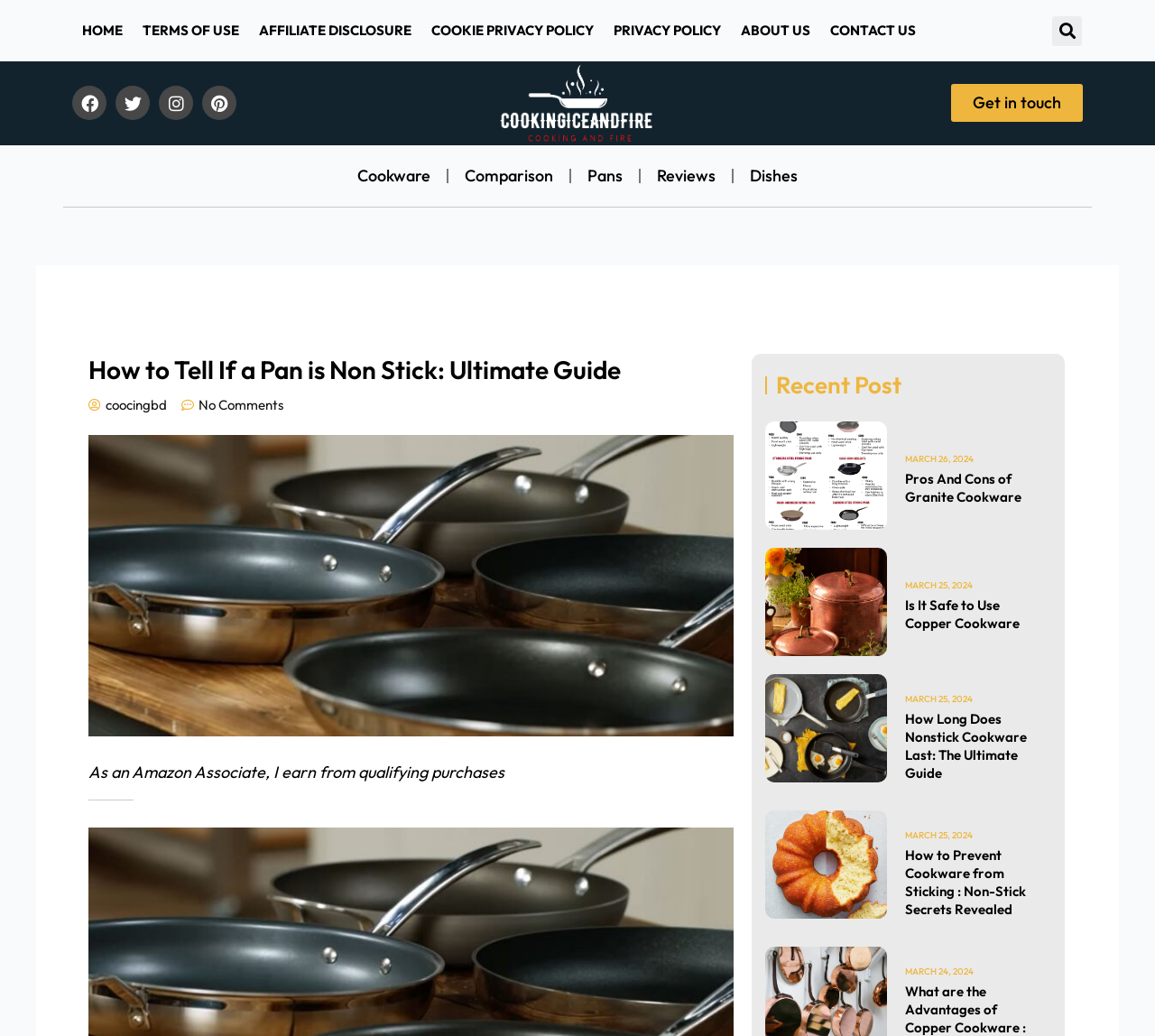Identify the bounding box coordinates of the clickable section necessary to follow the following instruction: "Get in touch with the website". The coordinates should be presented as four float numbers from 0 to 1, i.e., [left, top, right, bottom].

[0.823, 0.081, 0.937, 0.118]